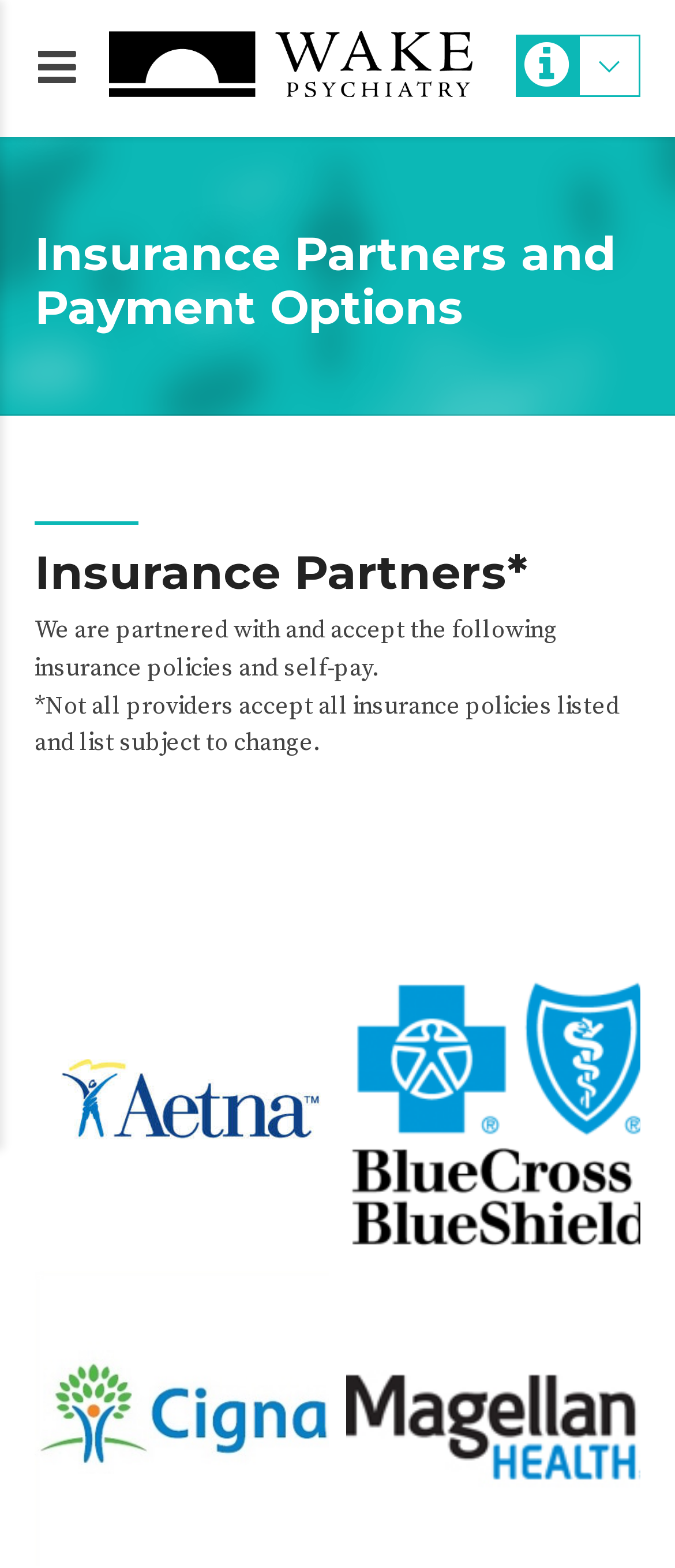What is the name of the organization?
Please ensure your answer to the question is detailed and covers all necessary aspects.

The link 'Wake Psychiatry' and the image with the same name suggest that the name of the organization is Wake Psychiatry.